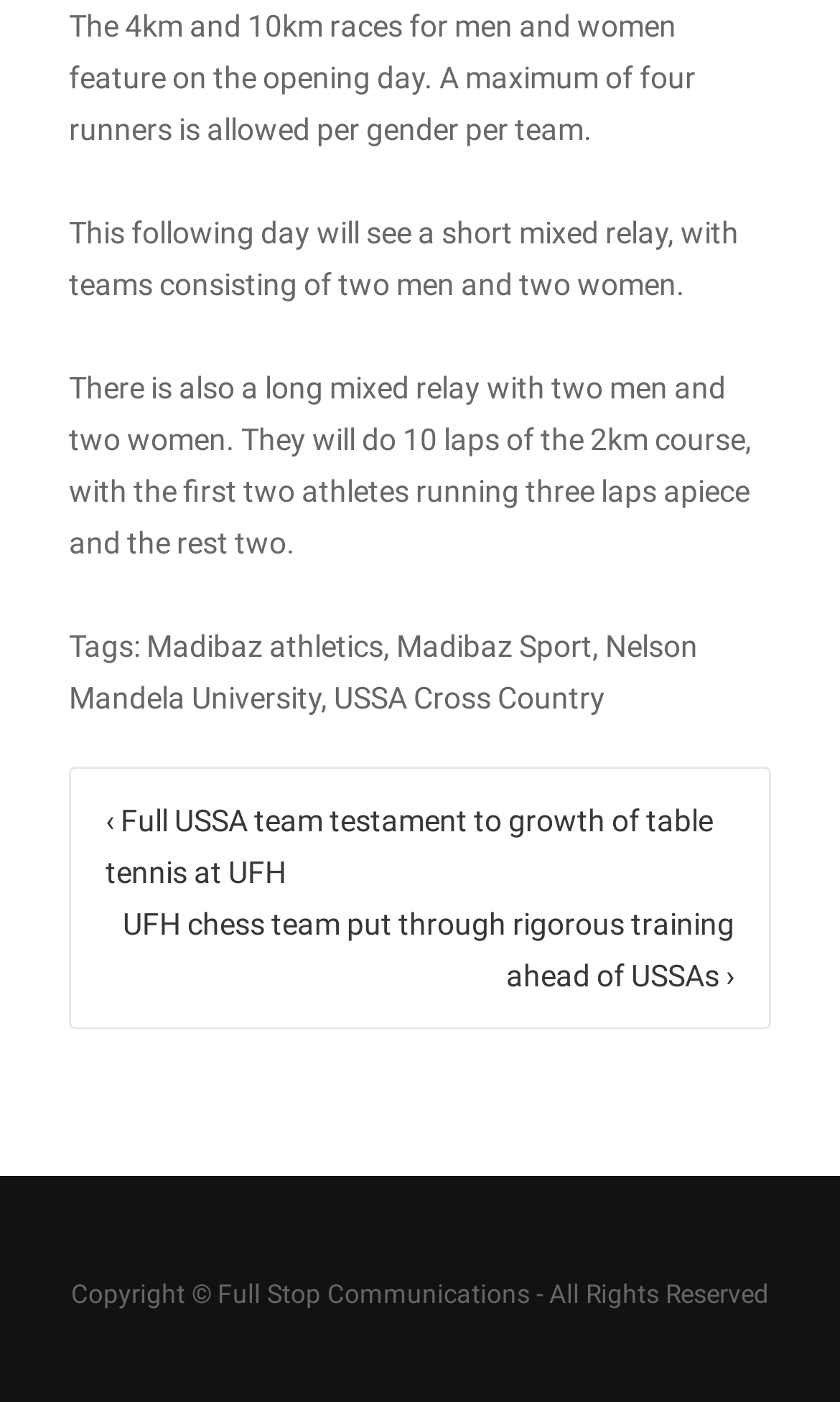From the details in the image, provide a thorough response to the question: What is the copyright notice at the bottom of the webpage?

The webpage has a copyright notice at the bottom, which states that the content is copyrighted by Full Stop Communications and all rights are reserved.